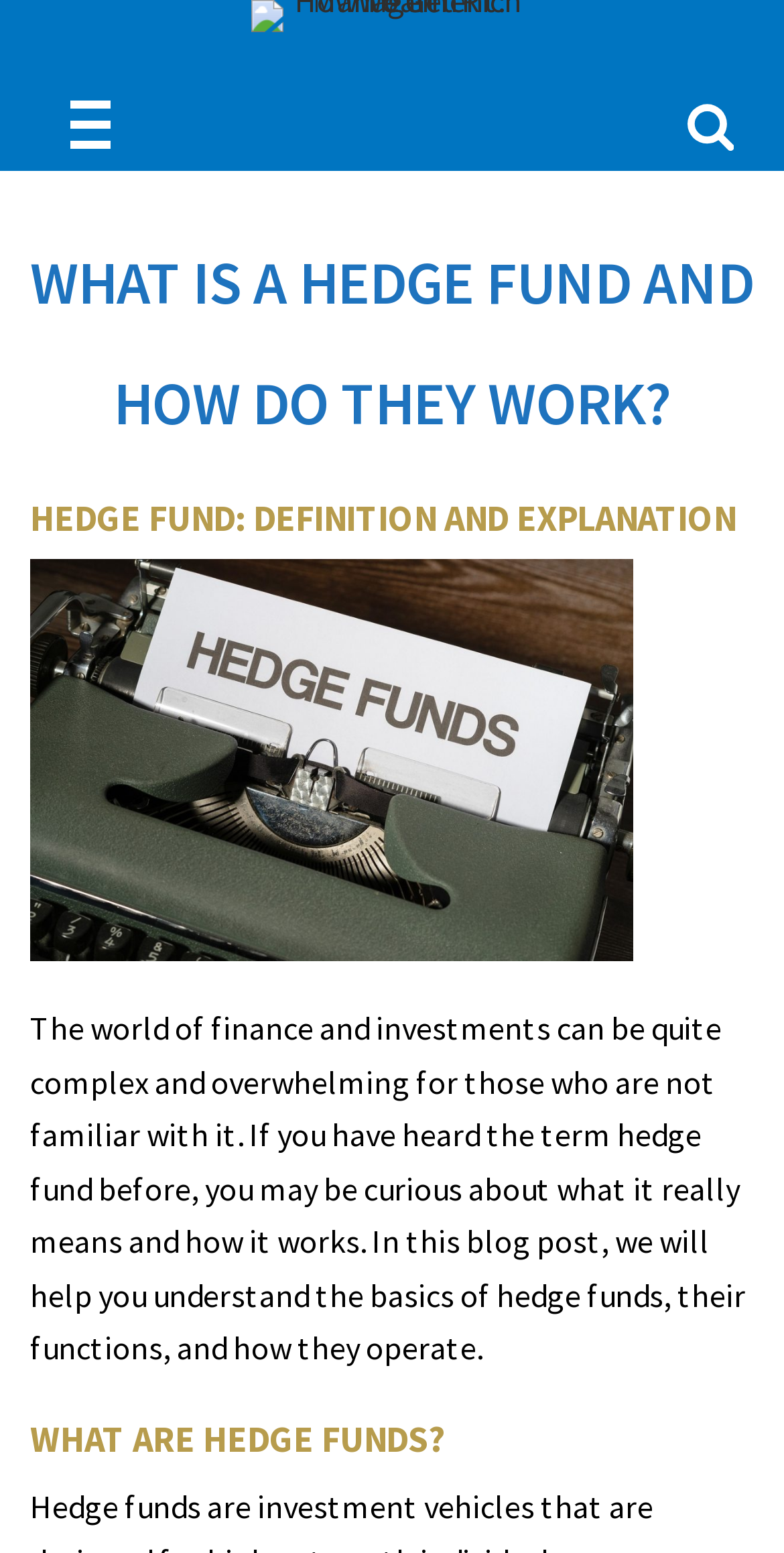Could you identify the text that serves as the heading for this webpage?

WHAT IS A HEDGE FUND AND HOW DO THEY WORK?